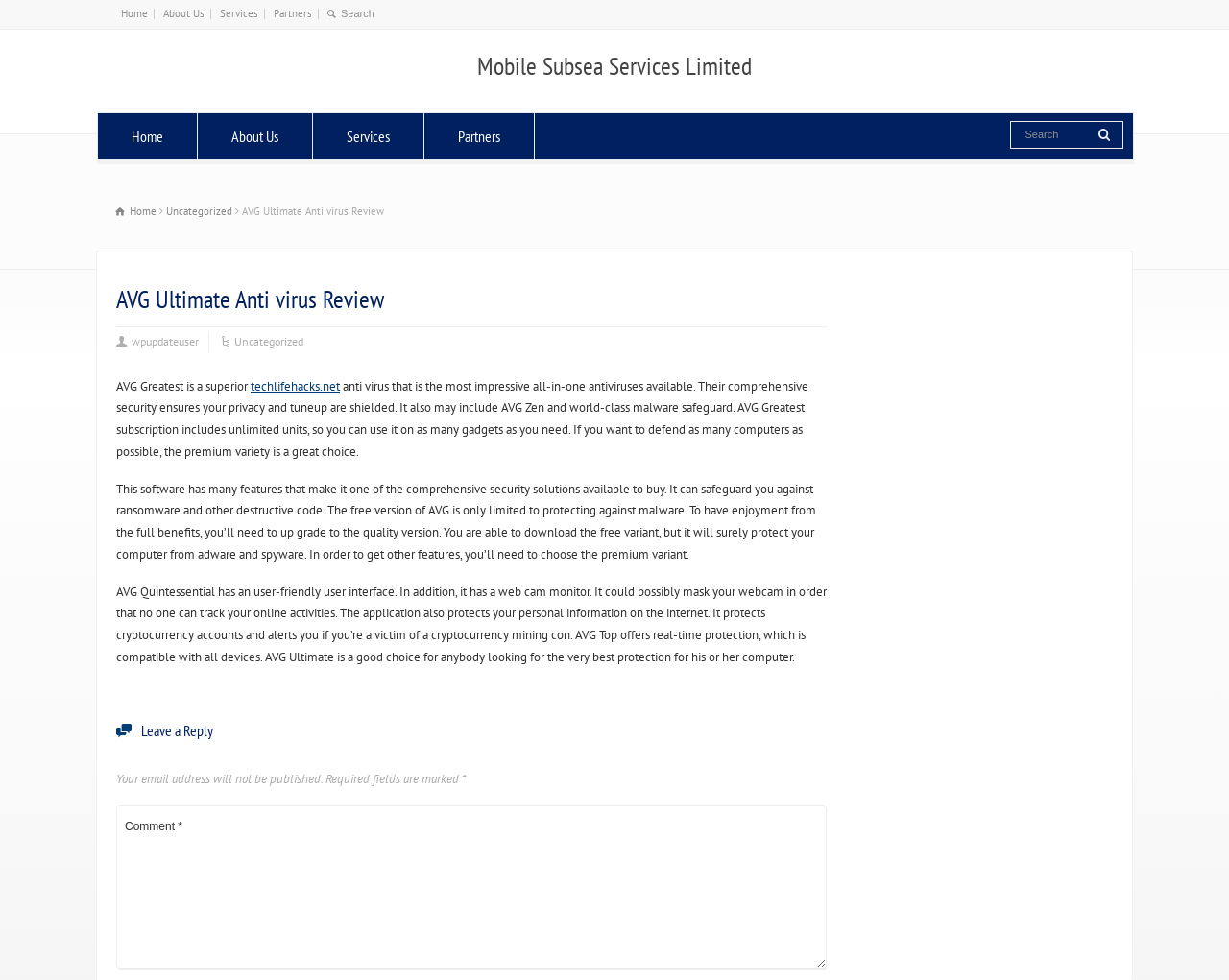What is the purpose of the textbox?
Make sure to answer the question with a detailed and comprehensive explanation.

The textbox is labeled as 'Search' and is likely used for searching content on the website.